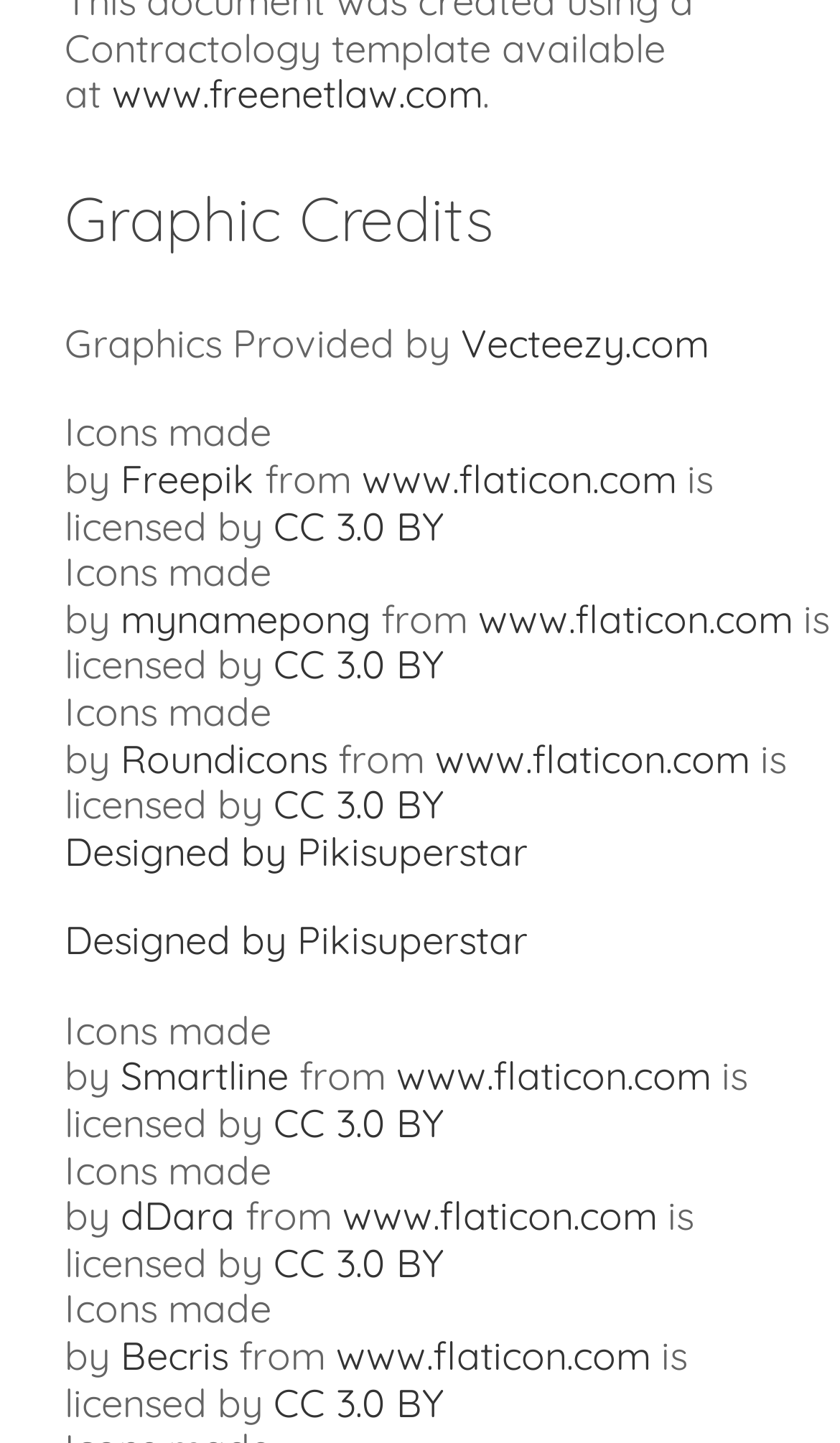Use a single word or phrase to answer the question:
What is the website credited for graphics?

Vecteezy.com